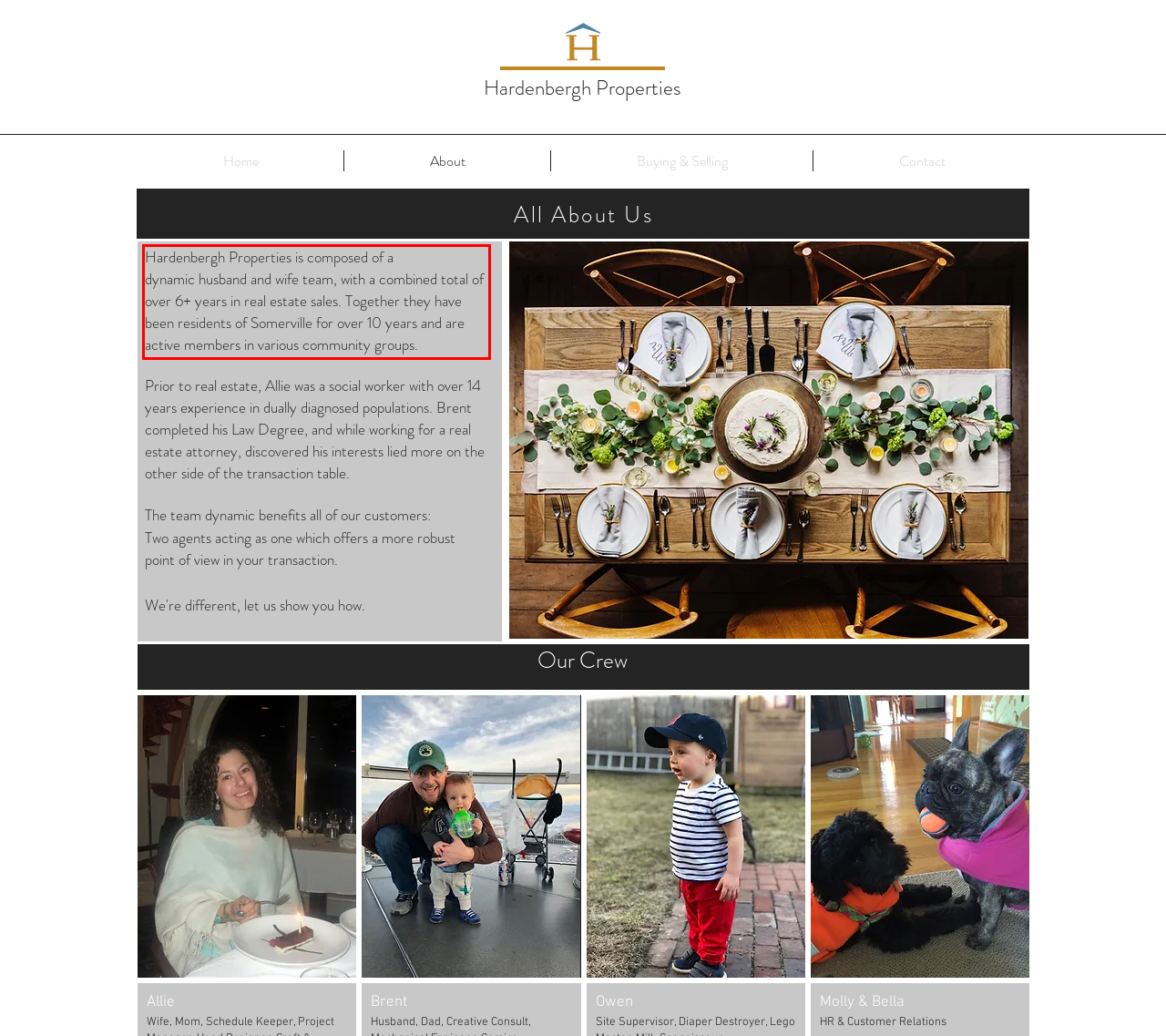View the screenshot of the webpage and identify the UI element surrounded by a red bounding box. Extract the text contained within this red bounding box.

Hardenbergh Properties is composed of a dynamic husband and wife team, with a combined total of over 6+ years in real estate sales. Together they have been residents of Somerville for over 10 years and are active members in various community groups.